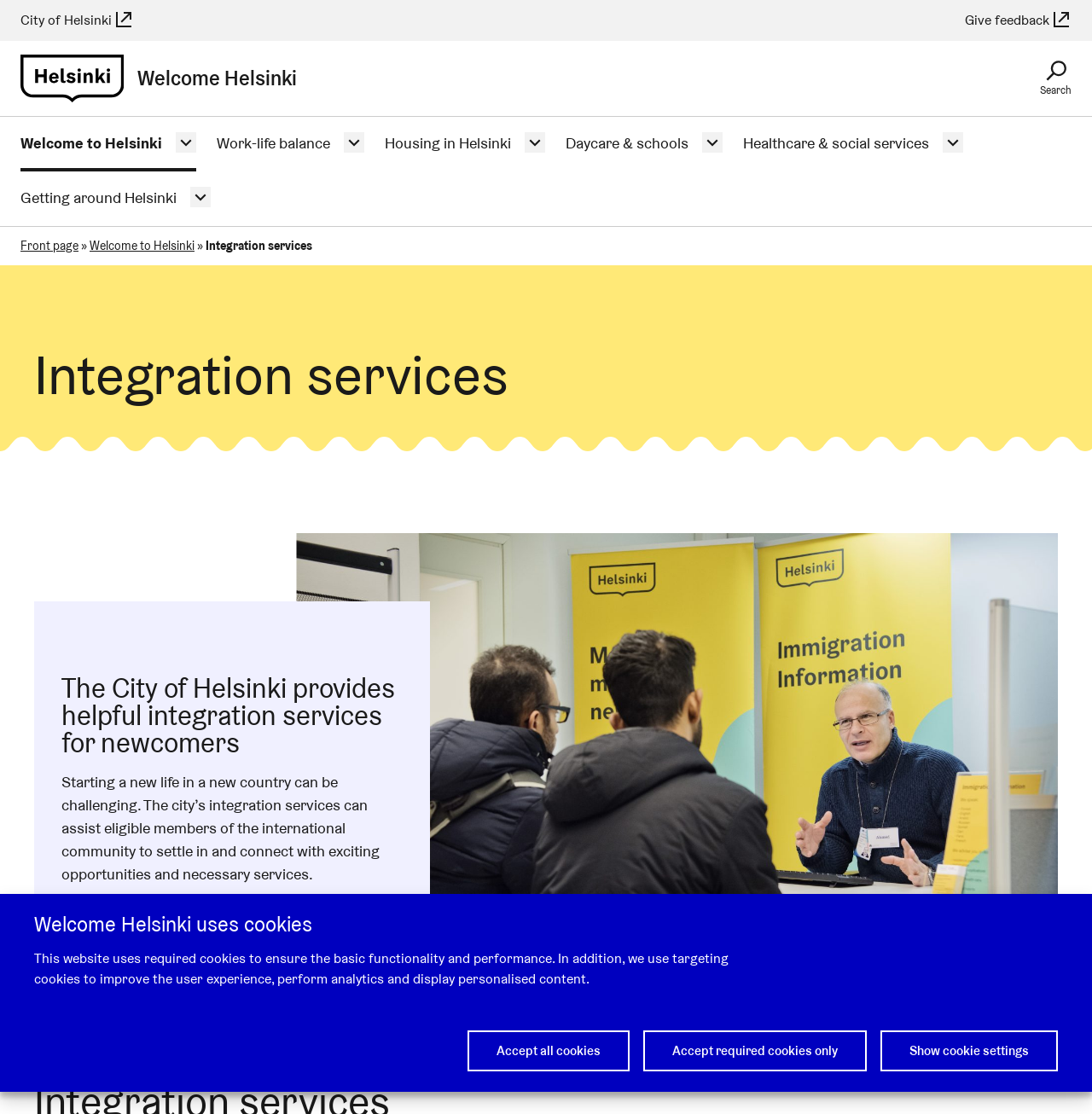Determine the bounding box coordinates of the UI element that matches the following description: "Accept required cookies only". The coordinates should be four float numbers between 0 and 1 in the format [left, top, right, bottom].

[0.589, 0.925, 0.794, 0.962]